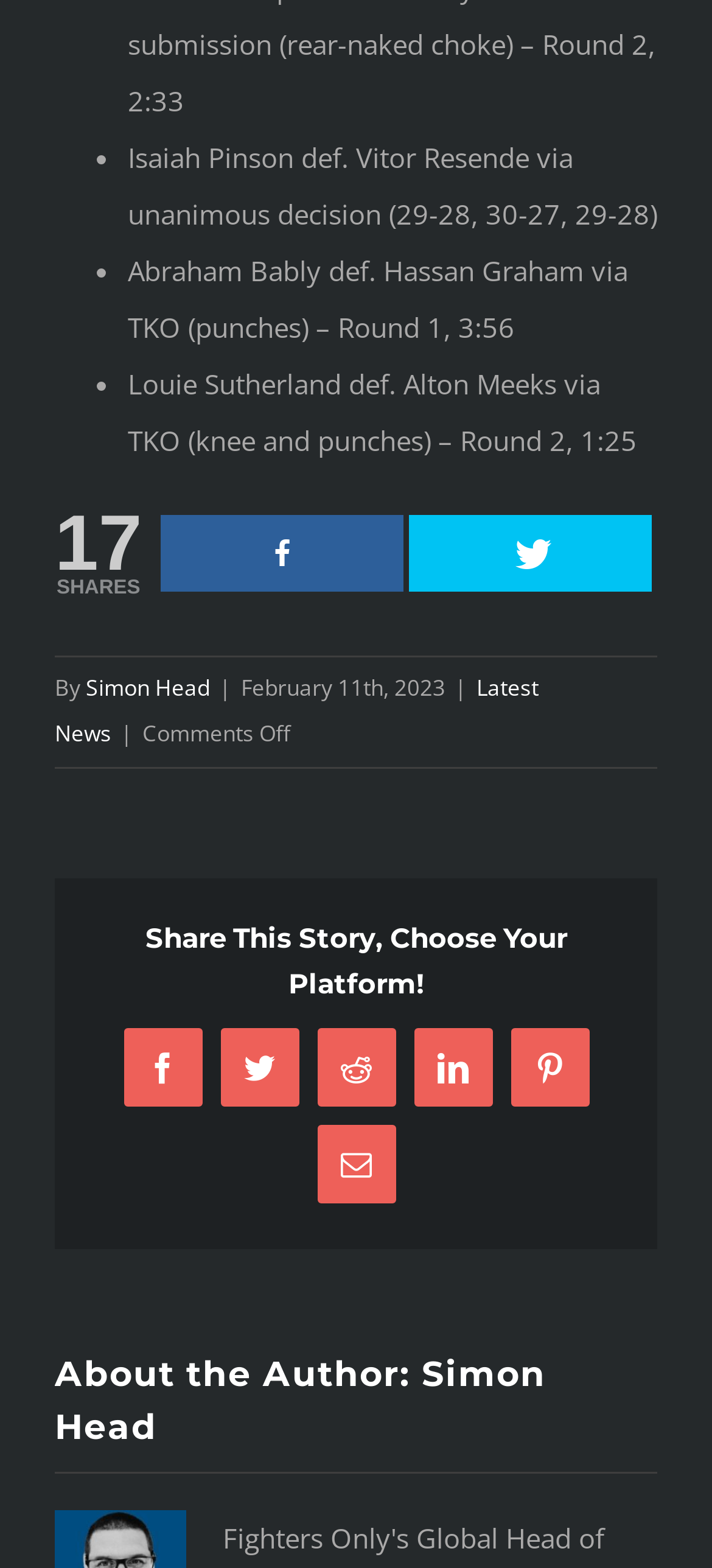Can you show the bounding box coordinates of the region to click on to complete the task described in the instruction: "Share this story on Facebook"?

[0.173, 0.656, 0.283, 0.706]